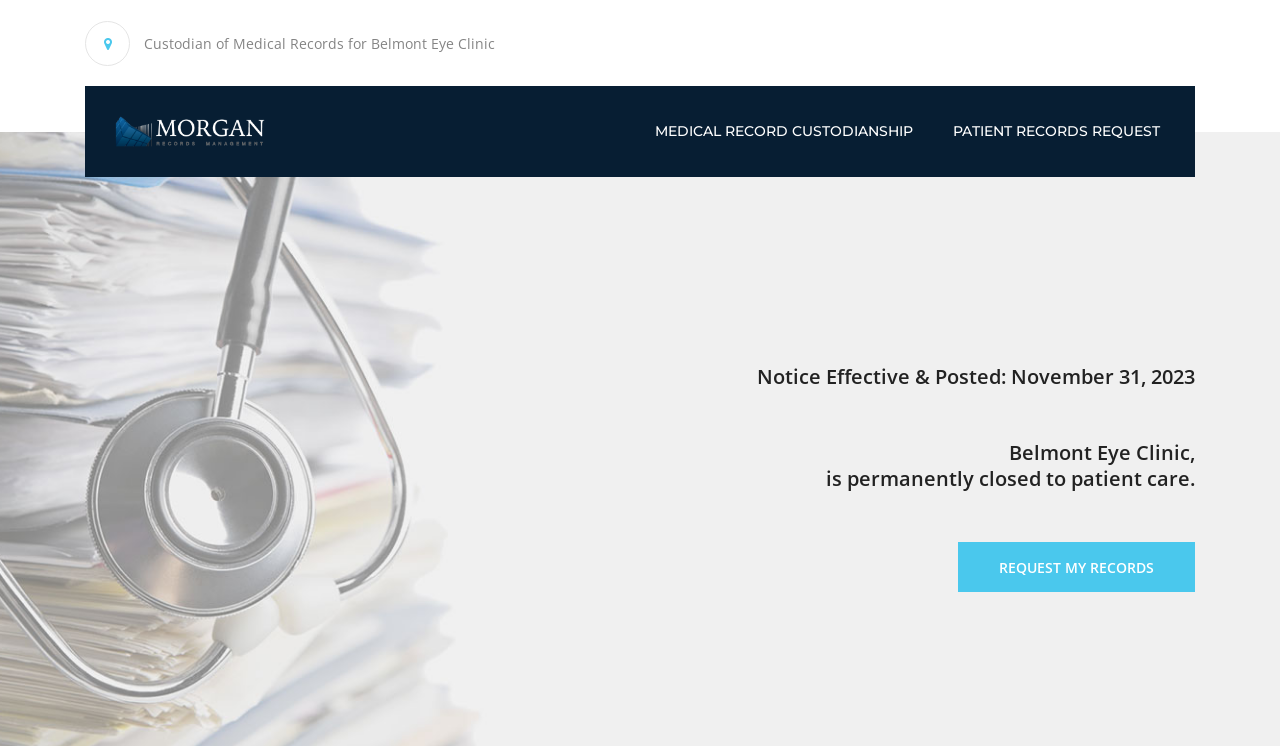Bounding box coordinates should be in the format (top-left x, top-left y, bottom-right x, bottom-right y) and all values should be floating point numbers between 0 and 1. Determine the bounding box coordinate for the UI element described as: parent_node: MEDICAL RECORD CUSTODIANSHIP

[0.09, 0.142, 0.236, 0.21]